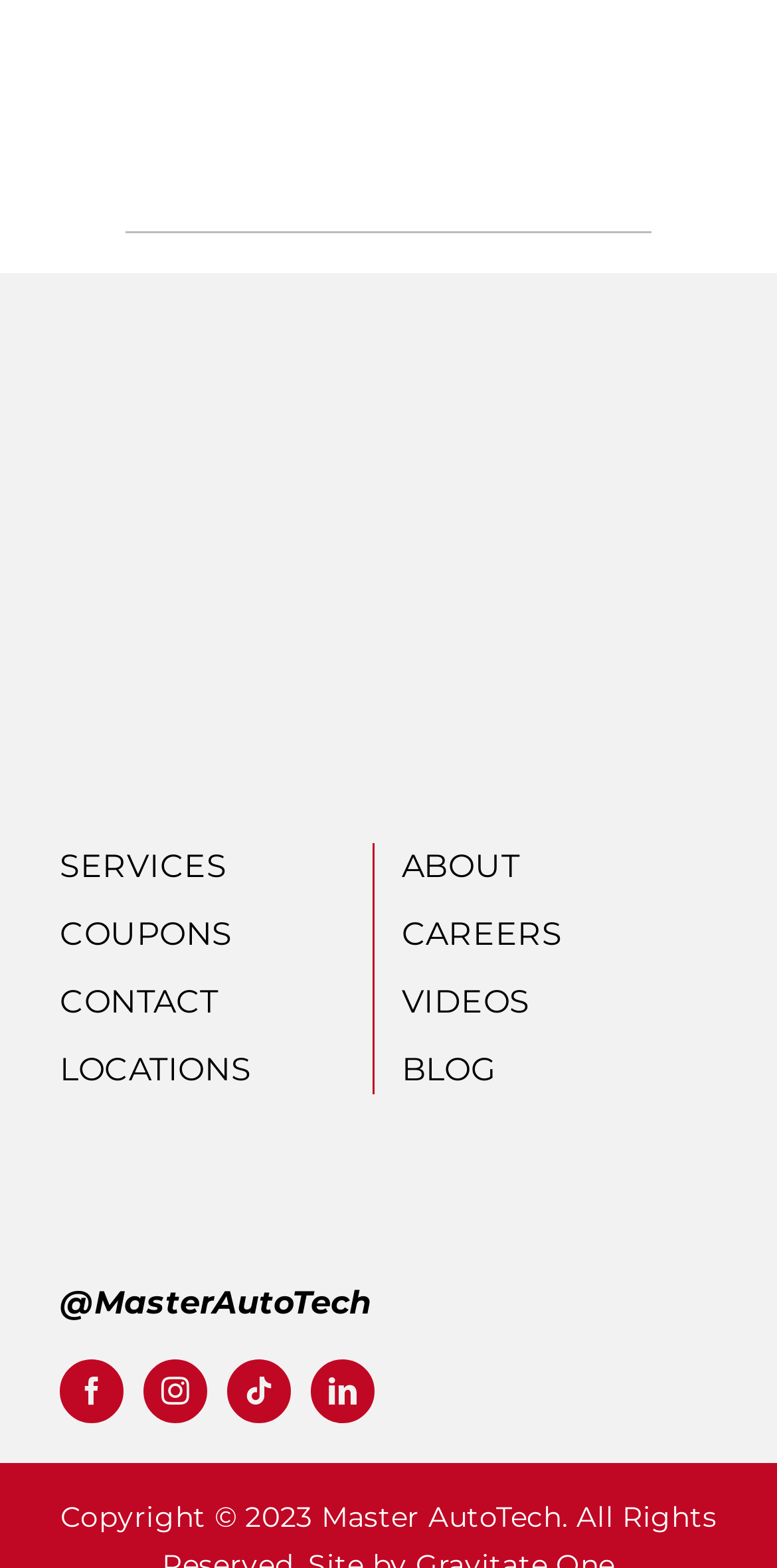What is the text above the social media links?
Using the image, provide a concise answer in one word or a short phrase.

@MasterAutoTech